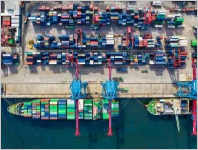What type of transport is emphasized in the image?
Please answer the question with a detailed response using the information from the screenshot.

The image showcases a busy cargo port with shipping containers and cranes, emphasizing the importance of maritime transport in the logistics of project cargo handling, particularly for those relocating to Nagasaki or engaging in large-scale shipping endeavors.